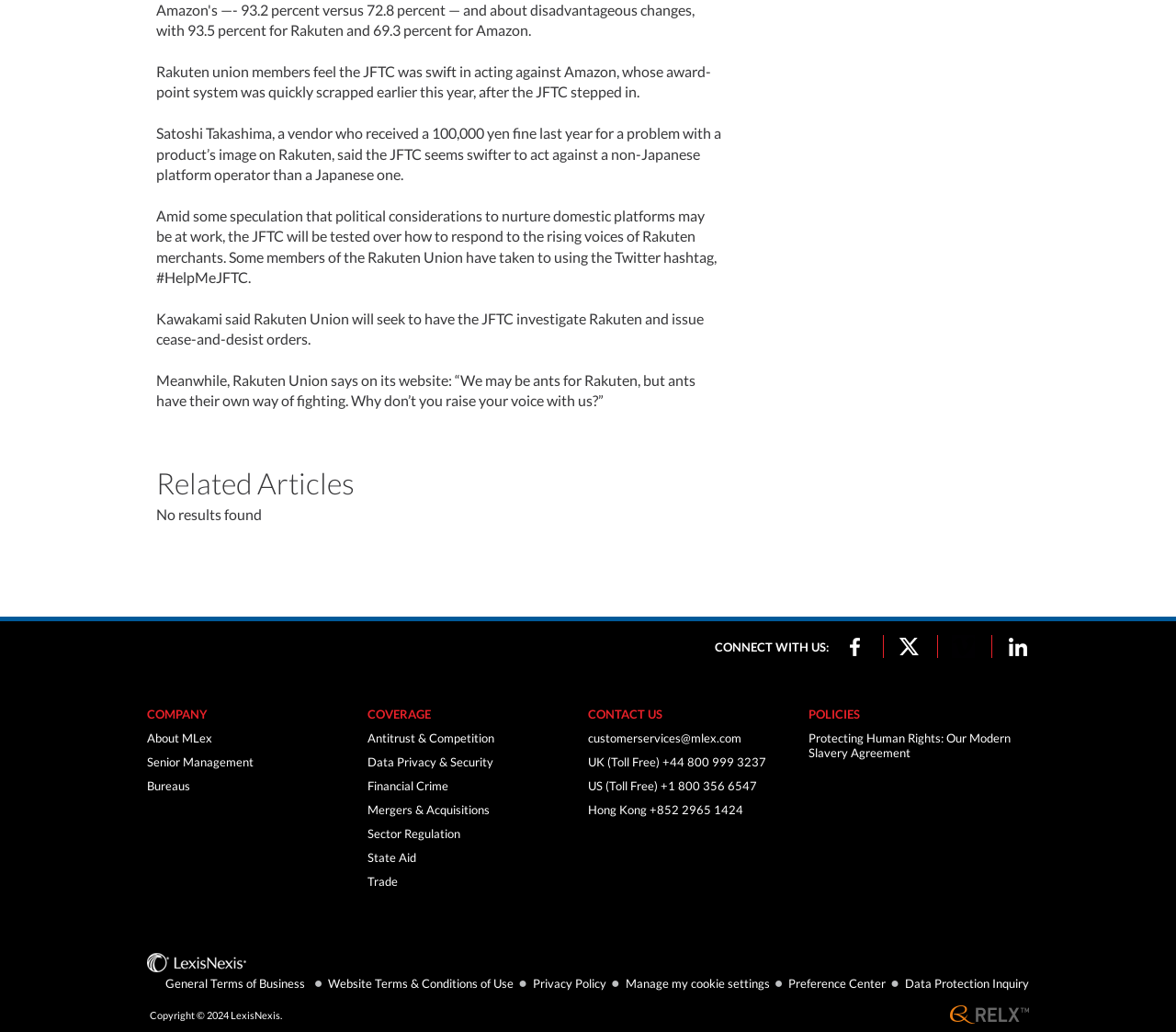Please answer the following question as detailed as possible based on the image: 
What is the copyright year of the webpage?

The copyright year of the webpage can be inferred from the static text element at the bottom of the webpage, which mentions 'Copyright © 2024 LexisNexis'.